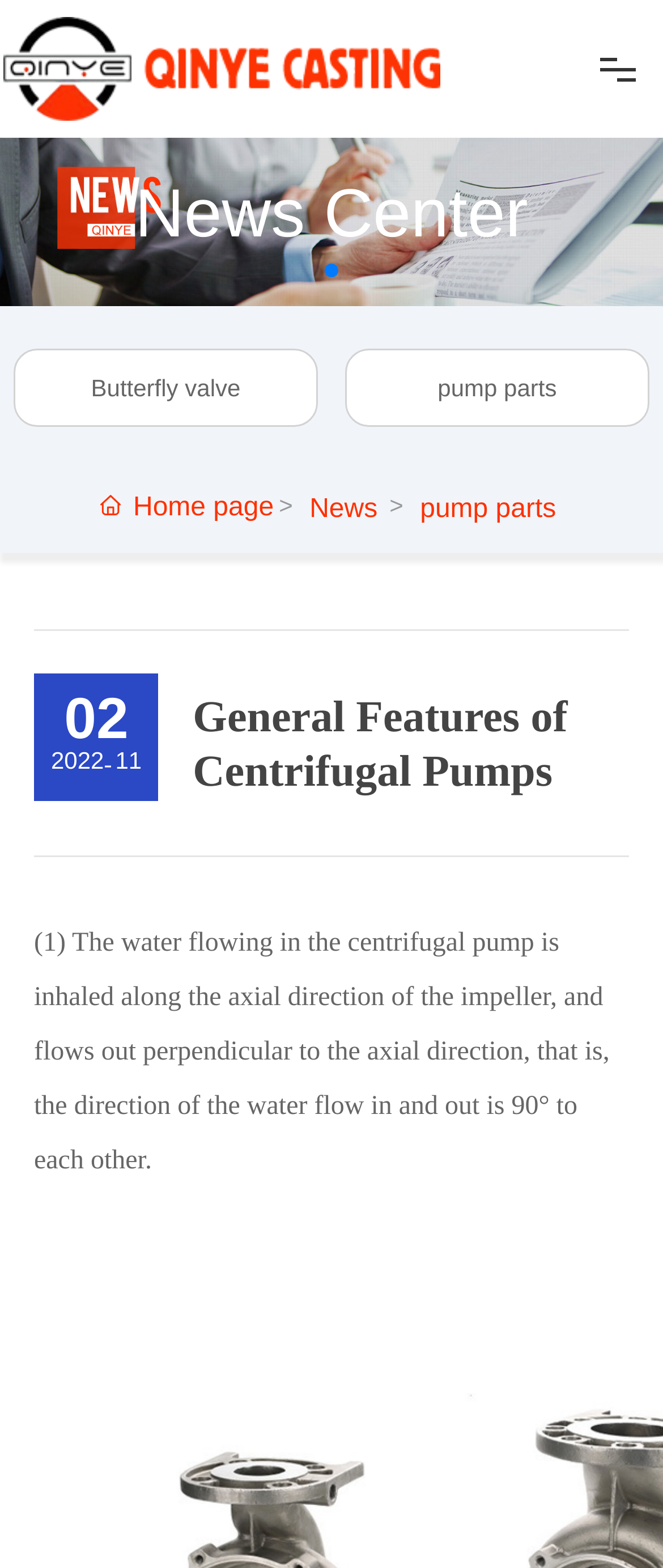Can you determine the bounding box coordinates of the area that needs to be clicked to fulfill the following instruction: "Click the HOME link"?

[0.069, 0.087, 0.931, 0.152]